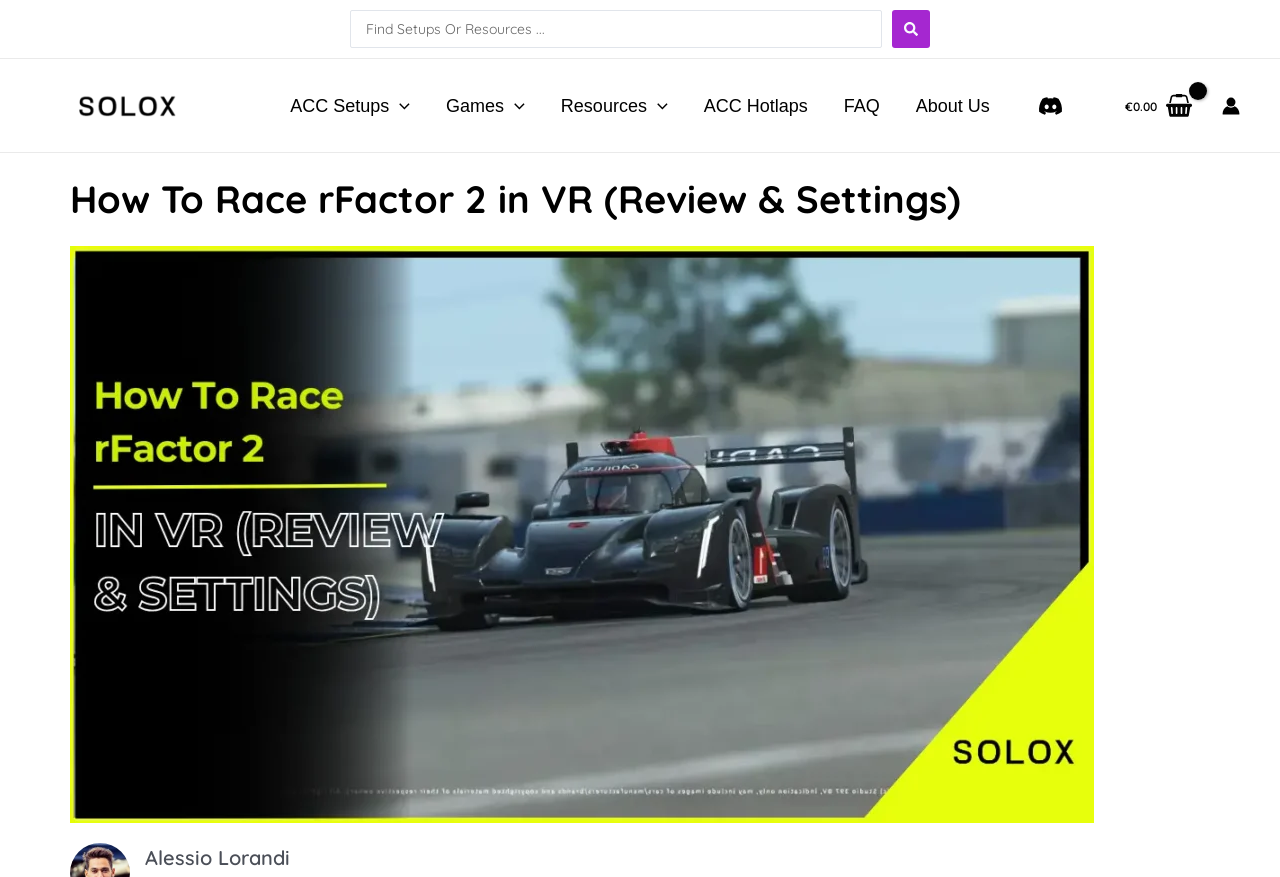Find the bounding box coordinates of the element I should click to carry out the following instruction: "Access Account".

[0.955, 0.11, 0.969, 0.131]